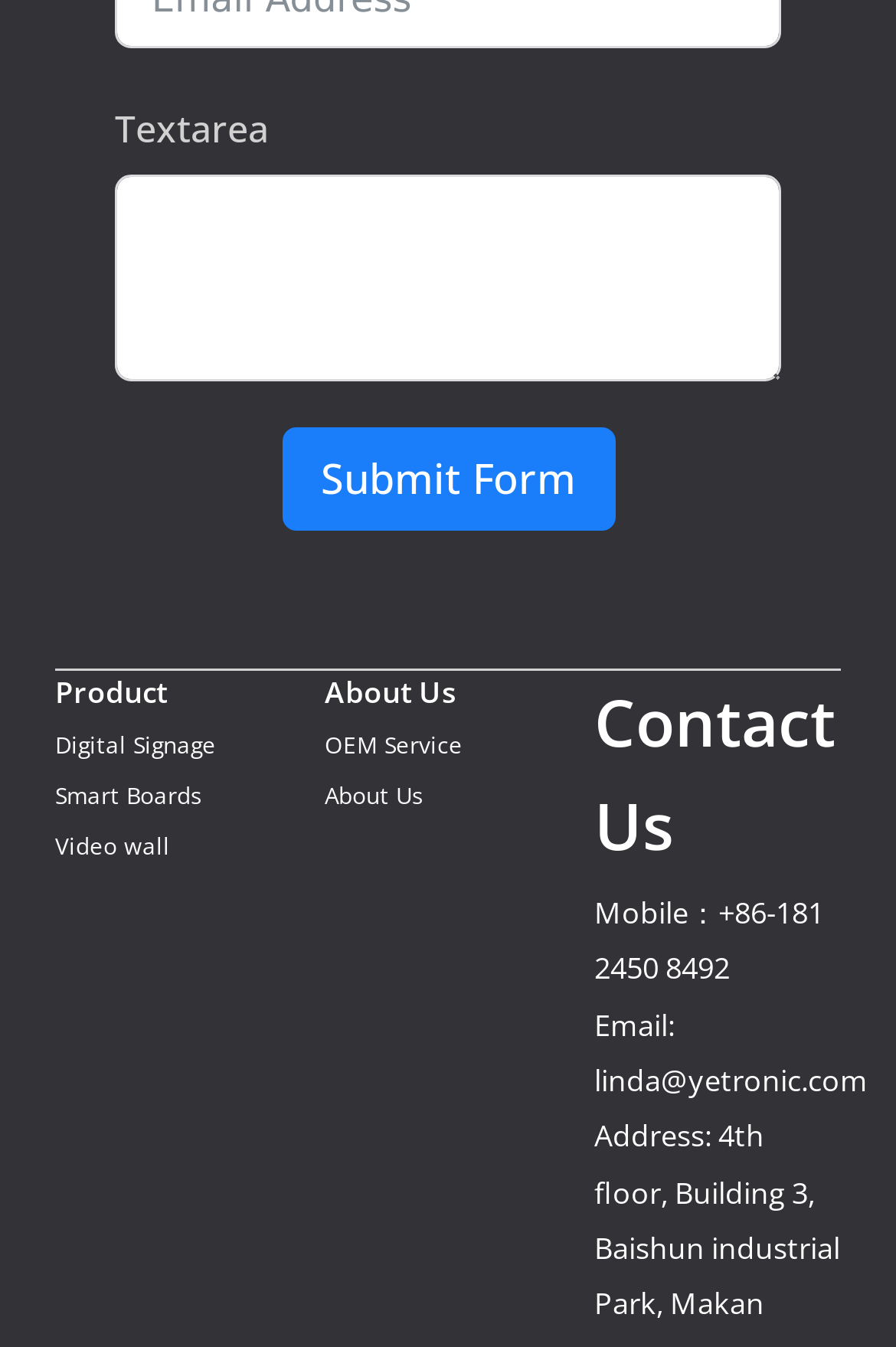Extract the bounding box coordinates for the UI element described as: "949-425-2510".

None